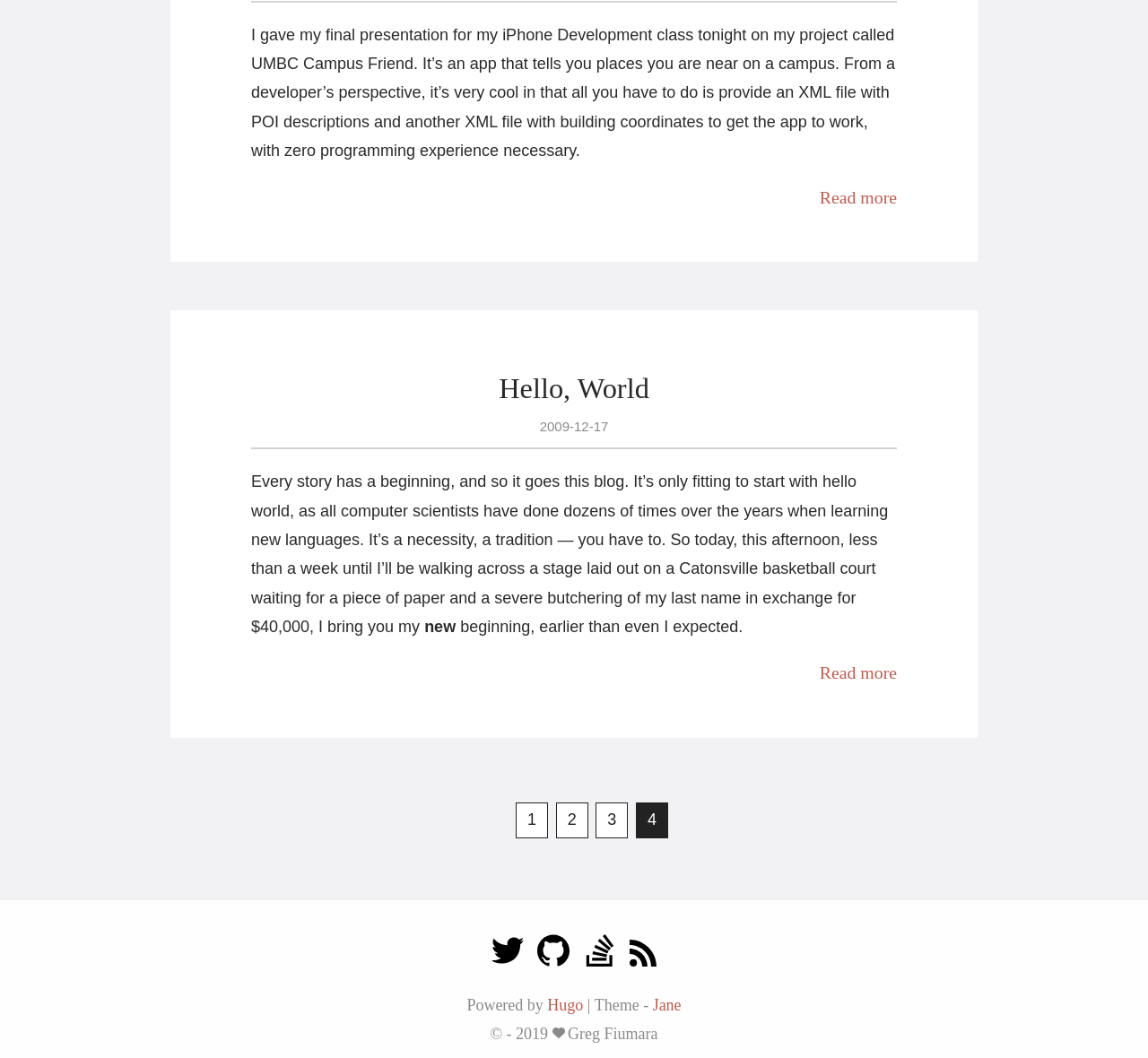Please find the bounding box coordinates (top-left x, top-left y, bottom-right x, bottom-right y) in the screenshot for the UI element described as follows: Hello, World

[0.434, 0.342, 0.566, 0.391]